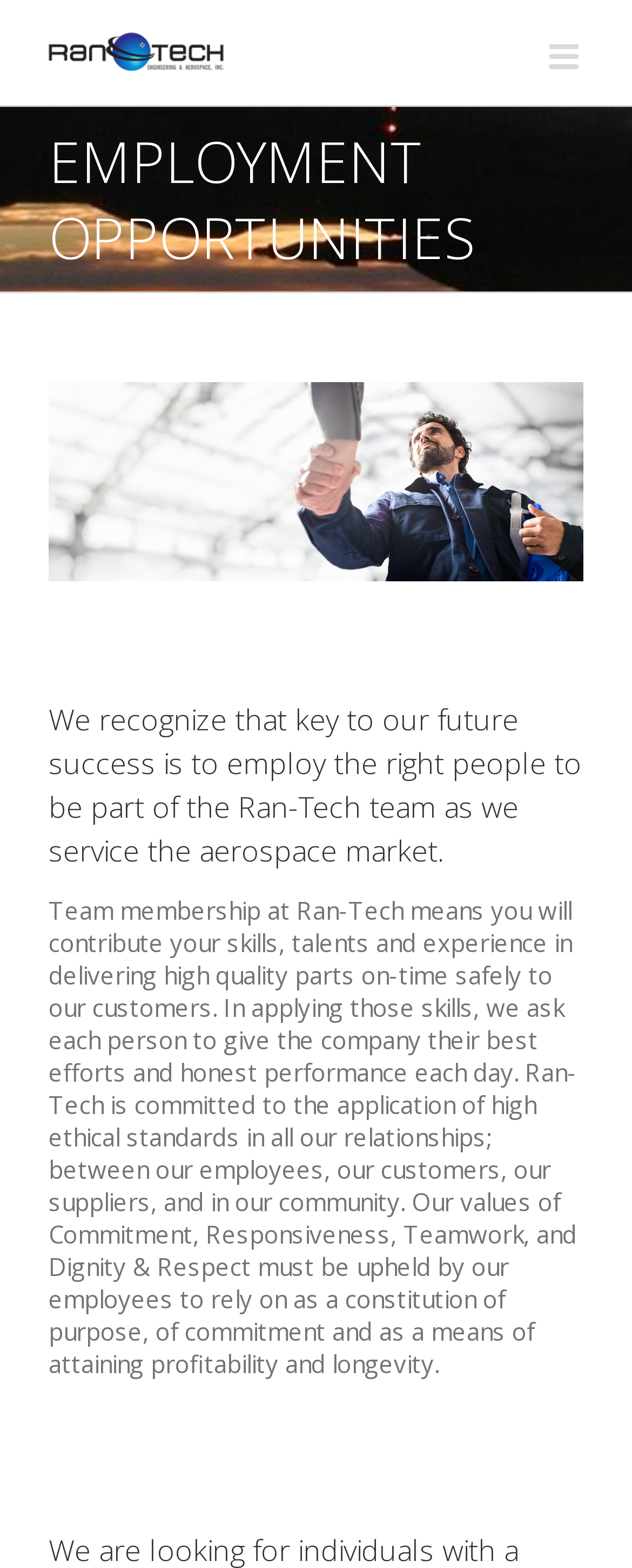What market does Ran-Tech service?
Answer with a single word or phrase, using the screenshot for reference.

Aerospace market